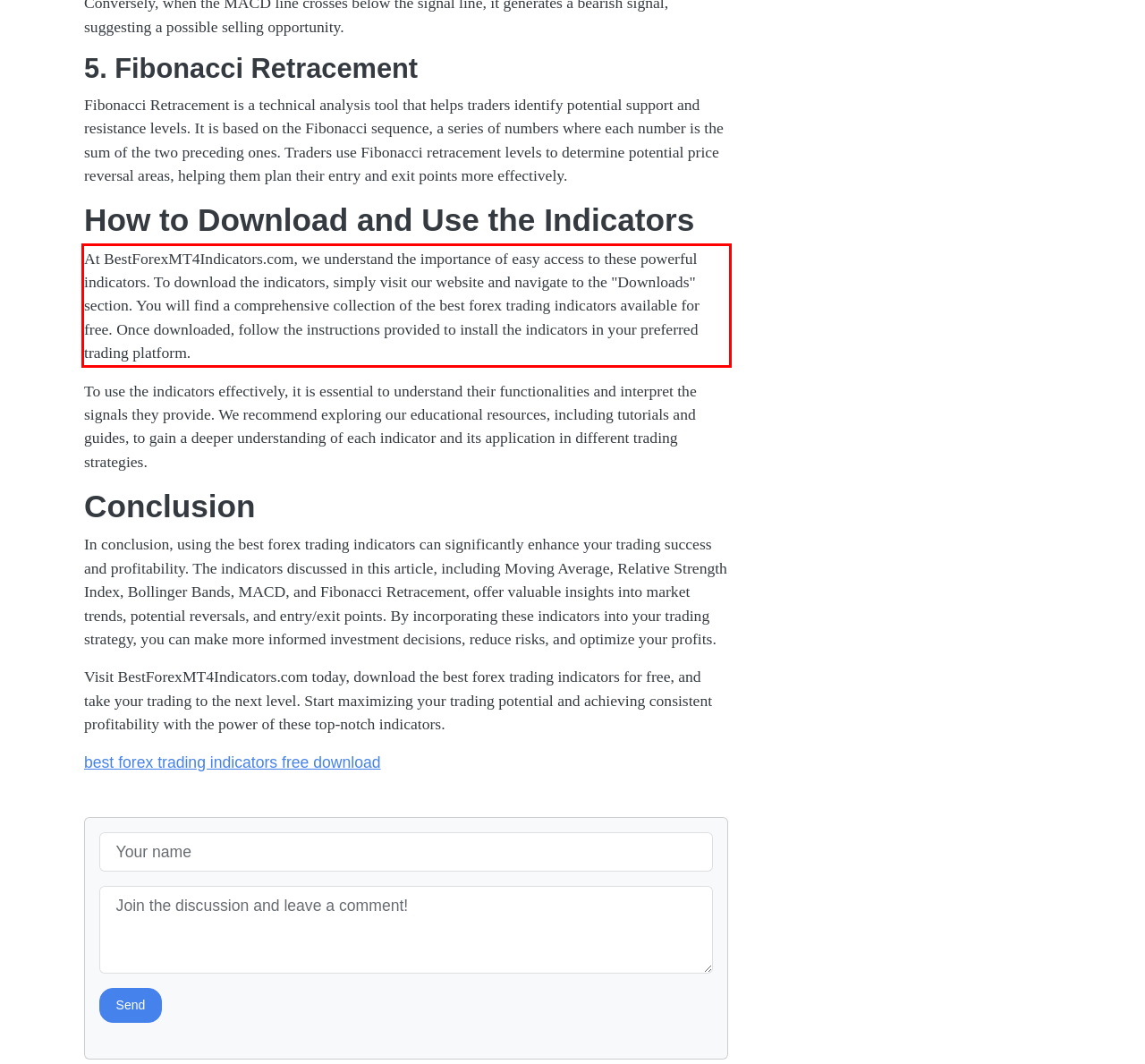Please analyze the screenshot of a webpage and extract the text content within the red bounding box using OCR.

At BestForexMT4Indicators.com, we understand the importance of easy access to these powerful indicators. To download the indicators, simply visit our website and navigate to the "Downloads" section. You will find a comprehensive collection of the best forex trading indicators available for free. Once downloaded, follow the instructions provided to install the indicators in your preferred trading platform.